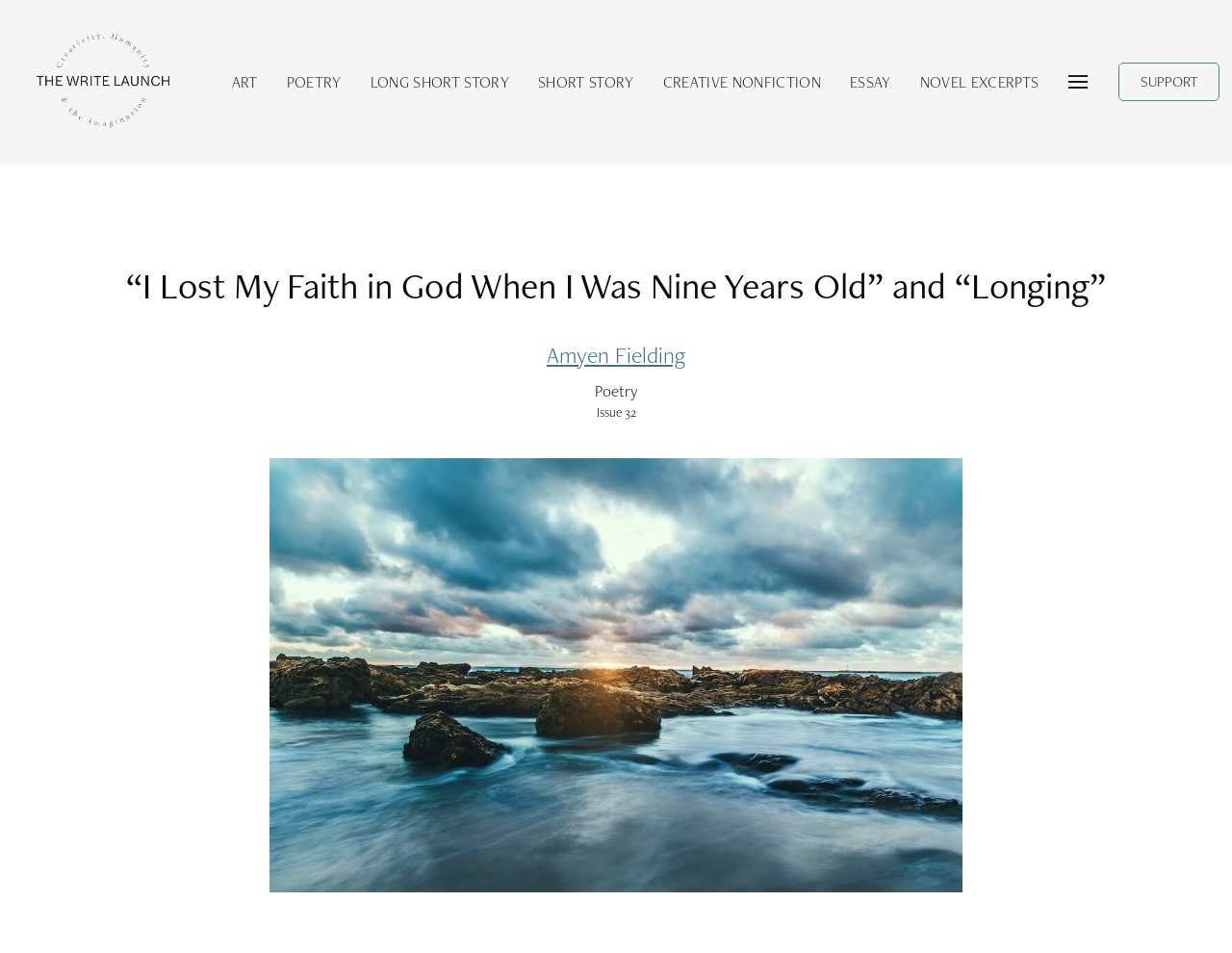Give a one-word or one-phrase response to the question:
How many categories of literary works are available on this website?

7